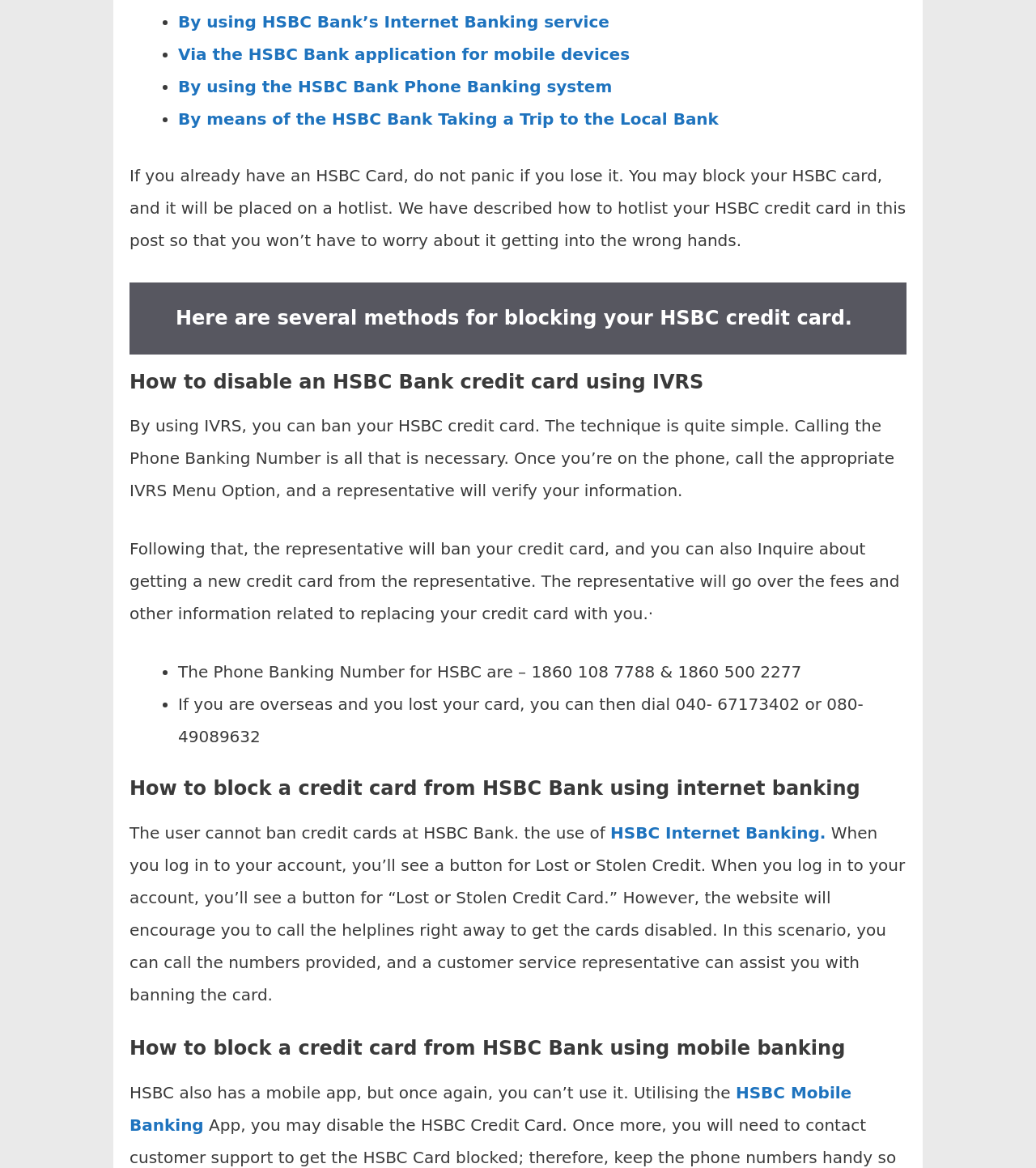Using the webpage screenshot, find the UI element described by HSBC Mobile Banking. Provide the bounding box coordinates in the format (top-left x, top-left y, bottom-right x, bottom-right y), ensuring all values are floating point numbers between 0 and 1.

[0.125, 0.913, 0.822, 0.958]